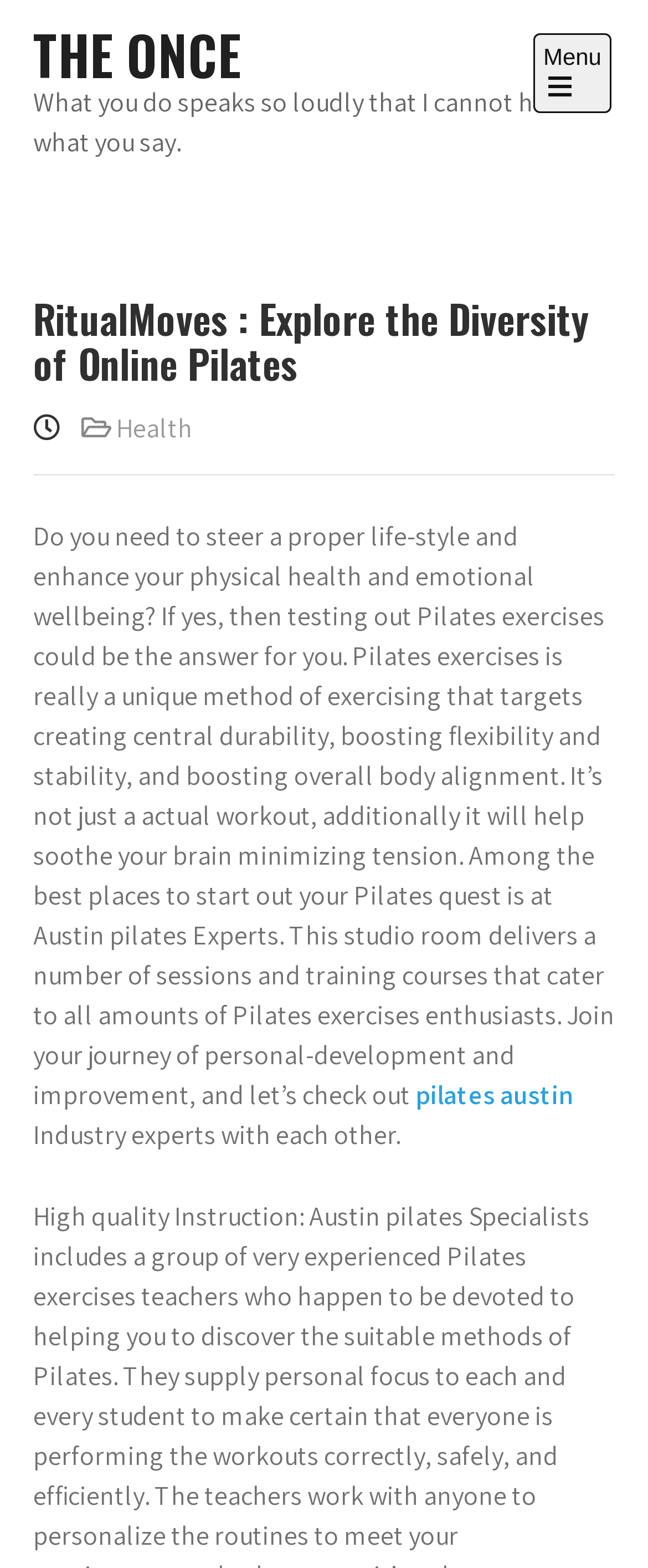Respond to the following question using a concise word or phrase: 
What is the quote at the top of the webpage about?

Actions speaking louder than words